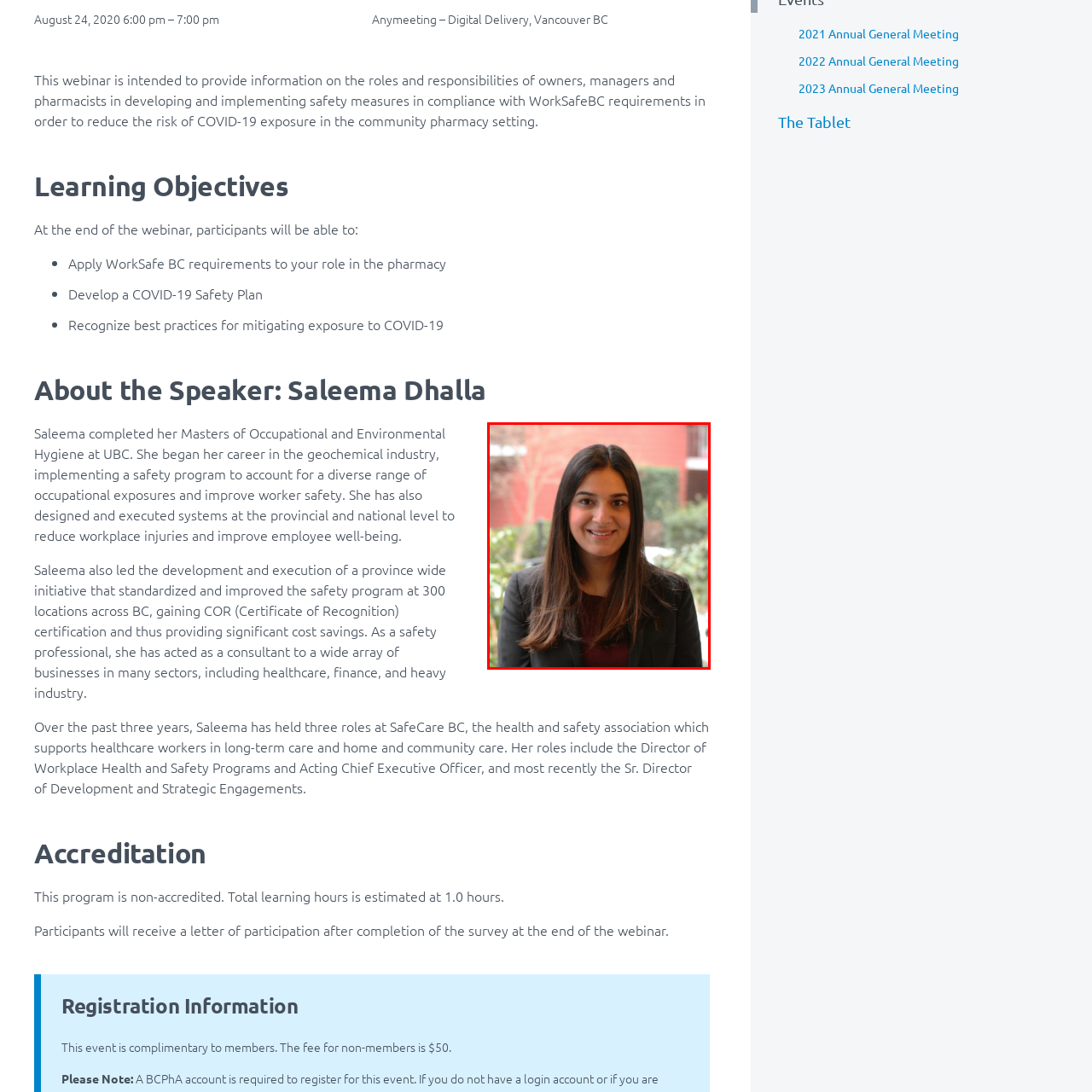Describe extensively the visual content inside the red marked area.

The image features a portrait of Saleema Dhalla, dressed in a professional black blazer. She is smiling warmly, positioned against a backdrop of greenery and soft lighting, suggesting a welcoming atmosphere. Saleema is highlighted in connection with her expertise in occupational and environmental hygiene. She holds a Master's degree from UBC and has a solid background in implementing safety programs across various sectors, including healthcare and heavy industry. Her experience includes leading safety initiatives that resulted in significant advancements in workplace safety and employee well-being. Saleema currently serves in senior roles at SafeCare BC, emphasizing her leadership in health and safety programs for healthcare workers.